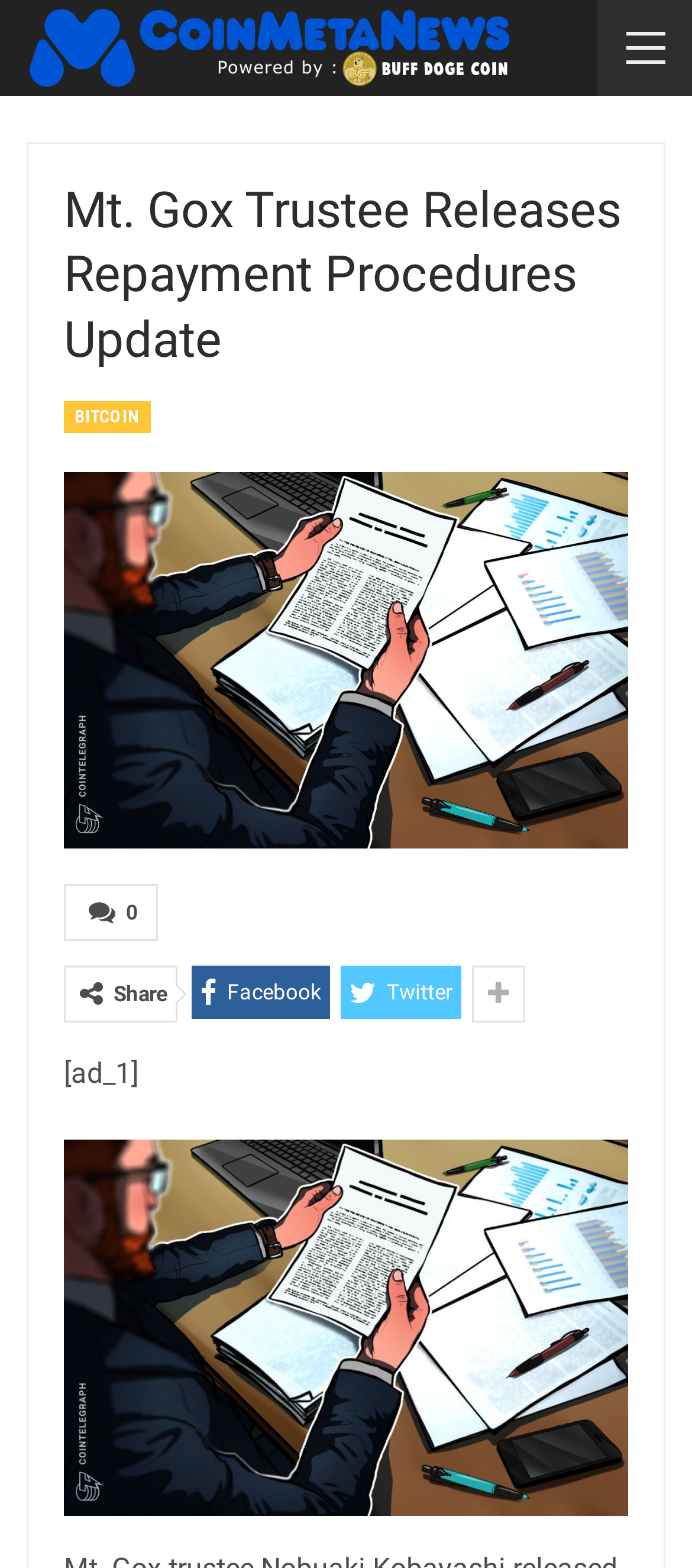Is there a social media sharing option?
From the image, provide a succinct answer in one word or a short phrase.

Yes